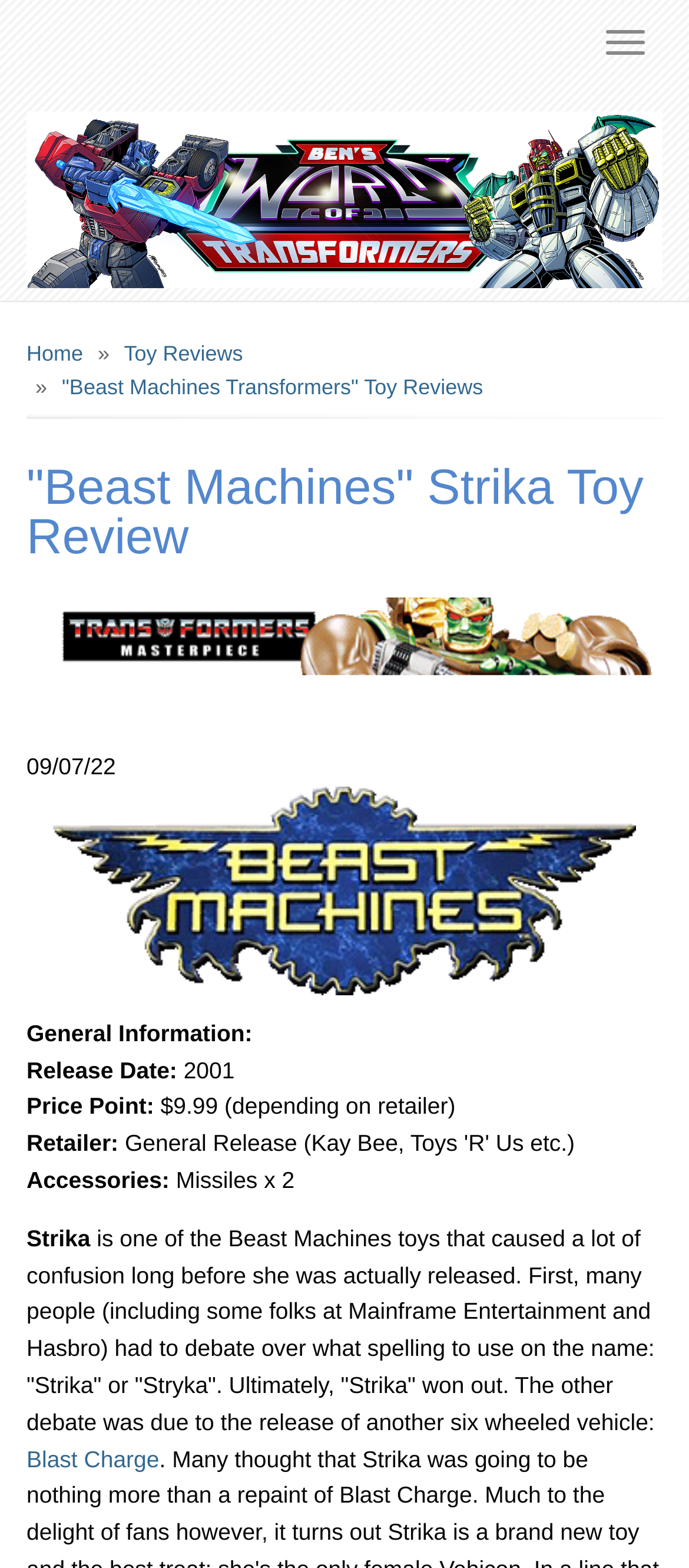Identify the primary heading of the webpage and provide its text.

"Beast Machines" Strika Toy Review